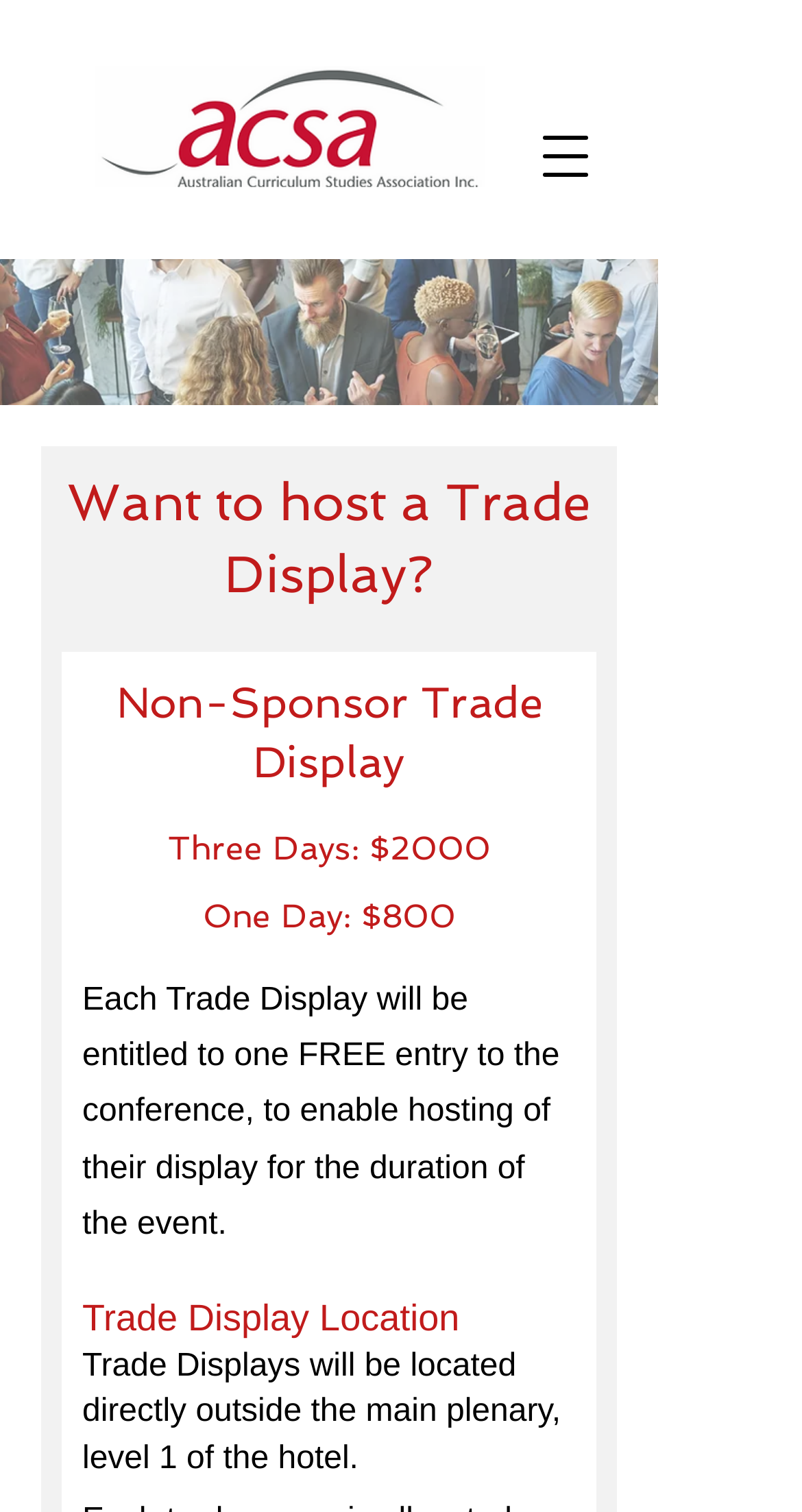Respond to the question below with a single word or phrase:
What is included with each Trade Display?

One FREE entry to the conference